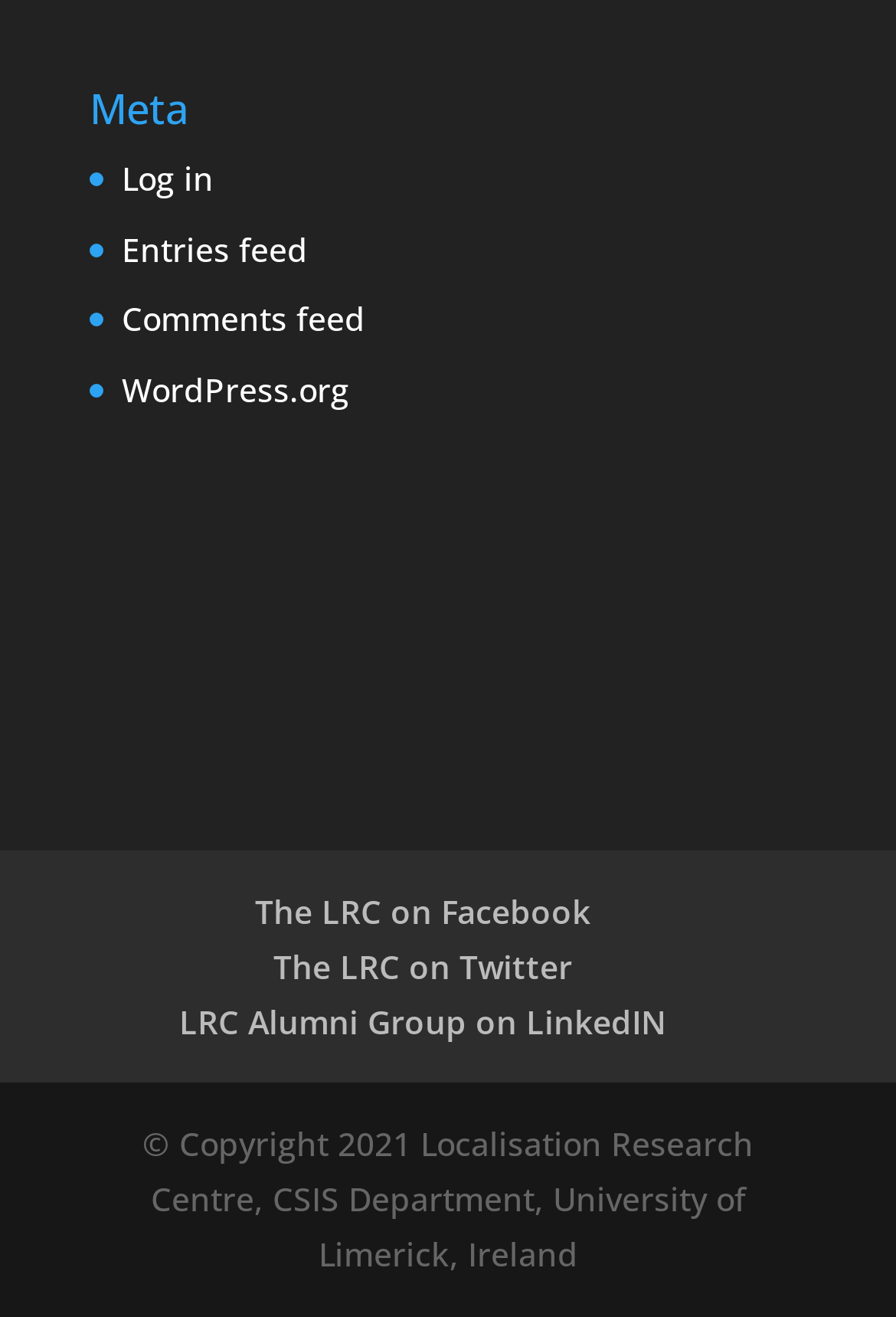What is the copyright year?
Please give a detailed answer to the question using the information shown in the image.

The copyright year can be found at the bottom of the webpage, where it says 'Copyright 2021 Localisation Research Centre, CSIS Department, University of Limerick, Ireland'.